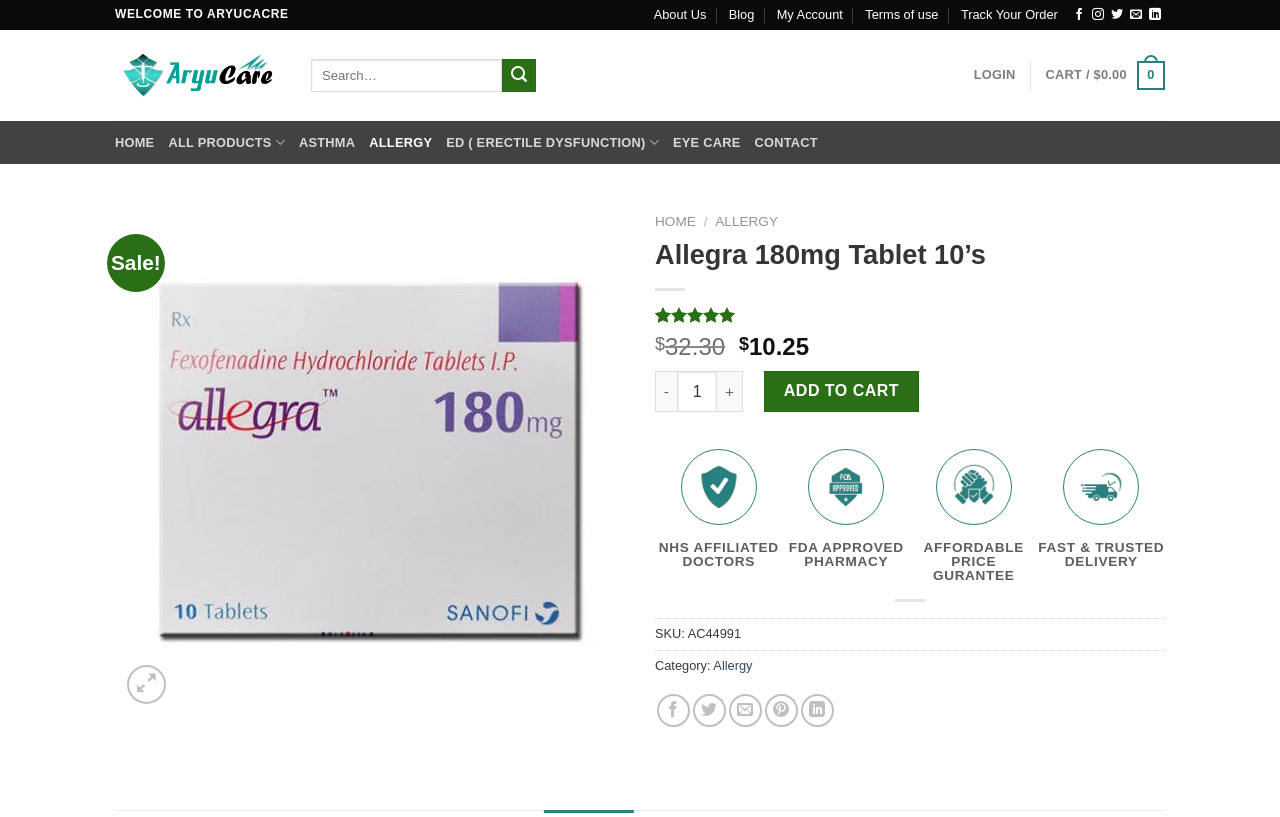Can you specify the bounding box coordinates of the area that needs to be clicked to fulfill the following instruction: "Add Allegra 180mg Tablet to cart"?

[0.597, 0.455, 0.718, 0.504]